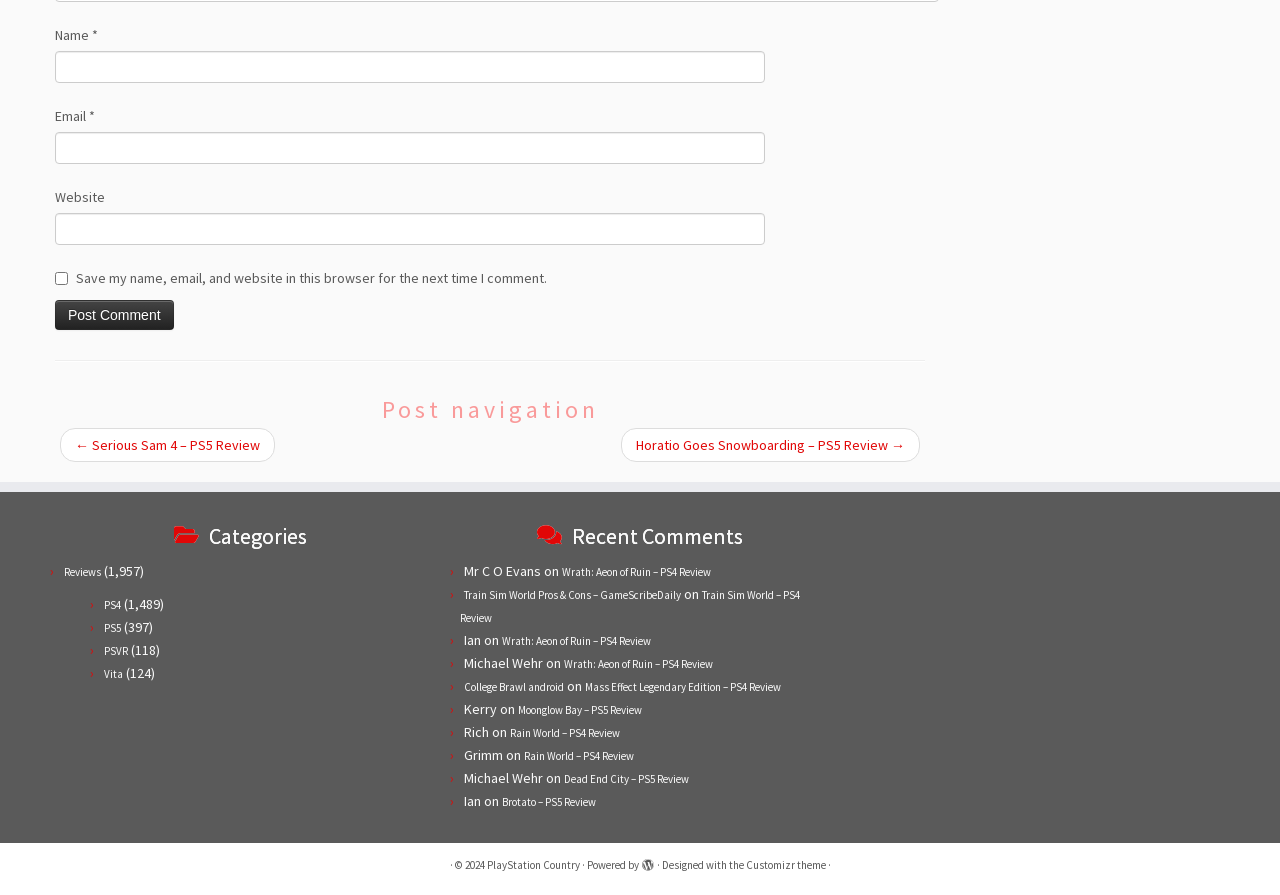Look at the image and give a detailed response to the following question: What is the category with the most reviews?

The category 'Reviews' has the most reviews, with 1,957 reviews, as indicated by the text '(1,957)' next to the 'Reviews' link.